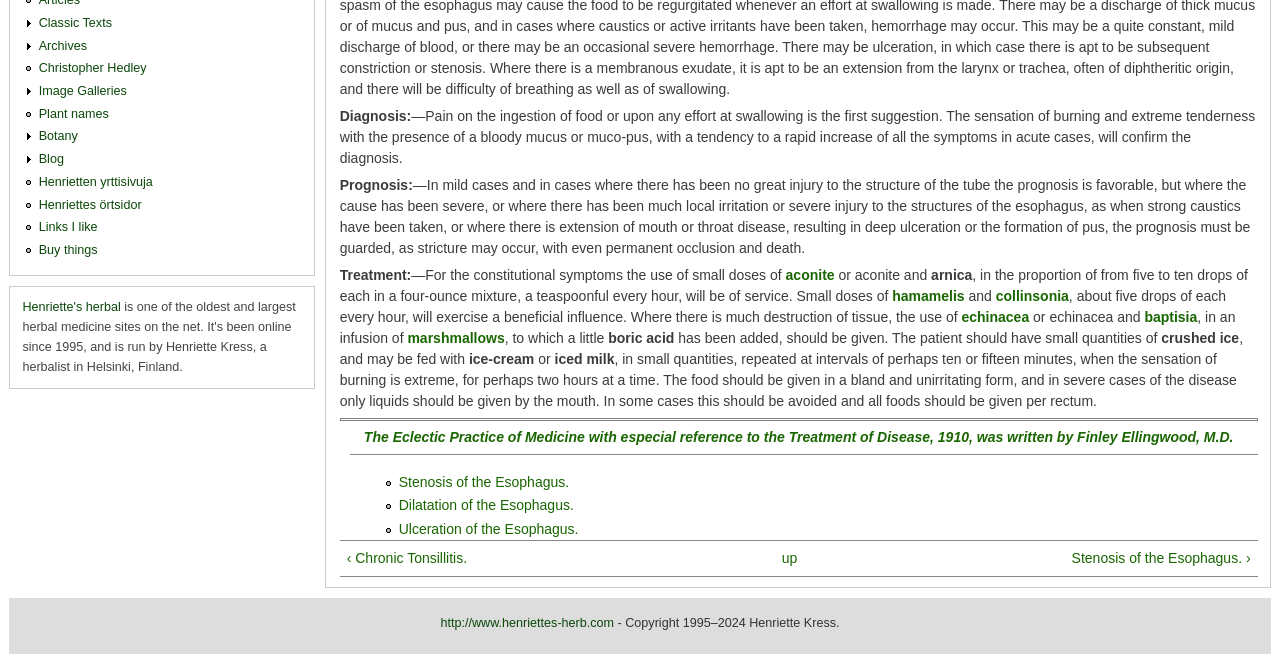Calculate the bounding box coordinates of the UI element given the description: "john wesley".

None